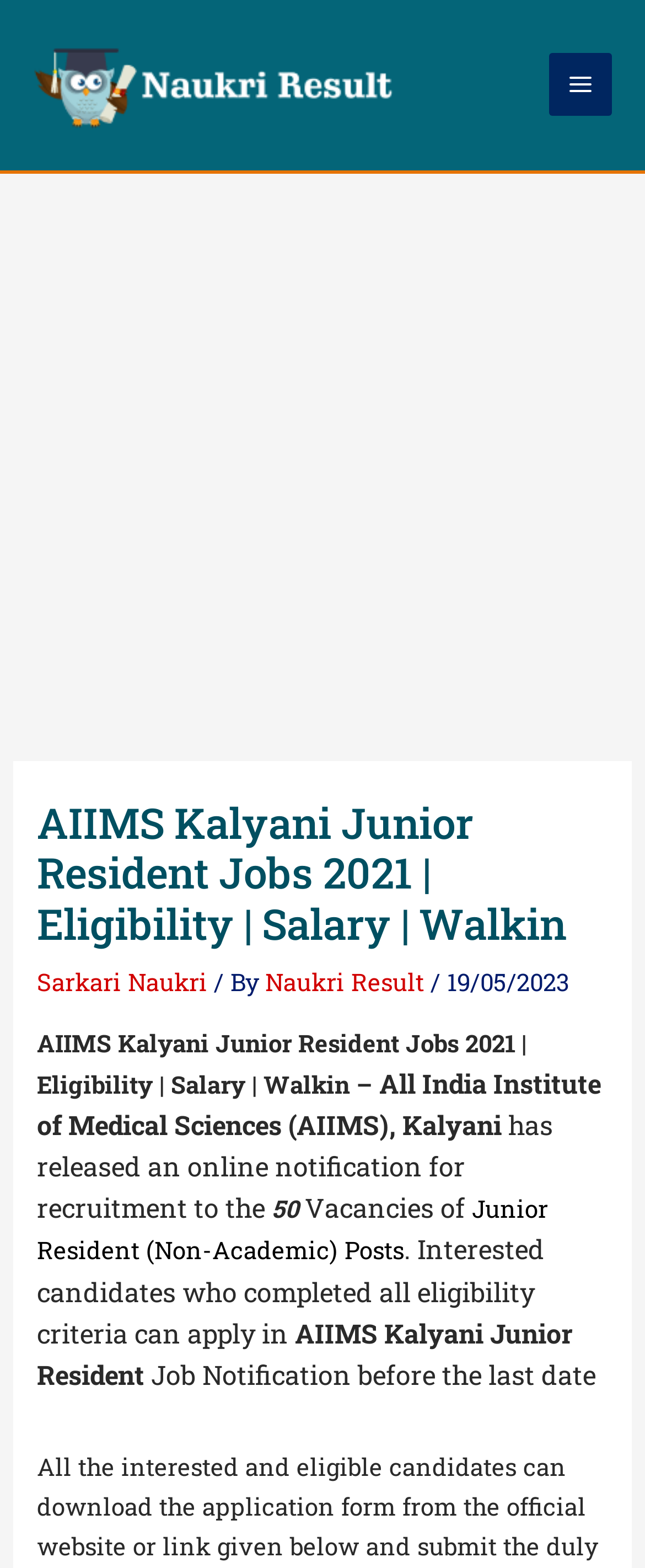Explain the webpage in detail, including its primary components.

The webpage is about AIIMS Kalyani Junior Resident Jobs 2021, featuring eligibility, salary, and walk-in details. At the top-left corner, there is a link to "Naukri Result" accompanied by an image with the same name. On the top-right corner, a button labeled "Main Menu" is present, which is not expanded. This button has an image beside it.

Below the top section, a large iframe occupies the full width of the page, taking up about half of the screen's height. This iframe contains an advertisement.

The main content of the webpage is divided into sections. The first section is a header area that spans the full width of the page. It contains a heading with the title "AIIMS Kalyani Junior Resident Jobs 2021 | Eligibility | Salary | Walkin" and three links: "Sarkari Naukri", "Naukri Result", and a date "19/05/2023".

Below the header, there is a section of text that describes the job notification. The text is divided into several paragraphs, which provide details about the job, including the employer, "All India Institute of Medical Sciences (AIIMS), Kalyani", the number of vacancies (50), and the post title "Junior Resident (Non-Academic)". The text also mentions the eligibility criteria and the application process.

Throughout the webpage, there are no other images besides the ones mentioned earlier, which are associated with the "Naukri Result" link and the "Main Menu" button.